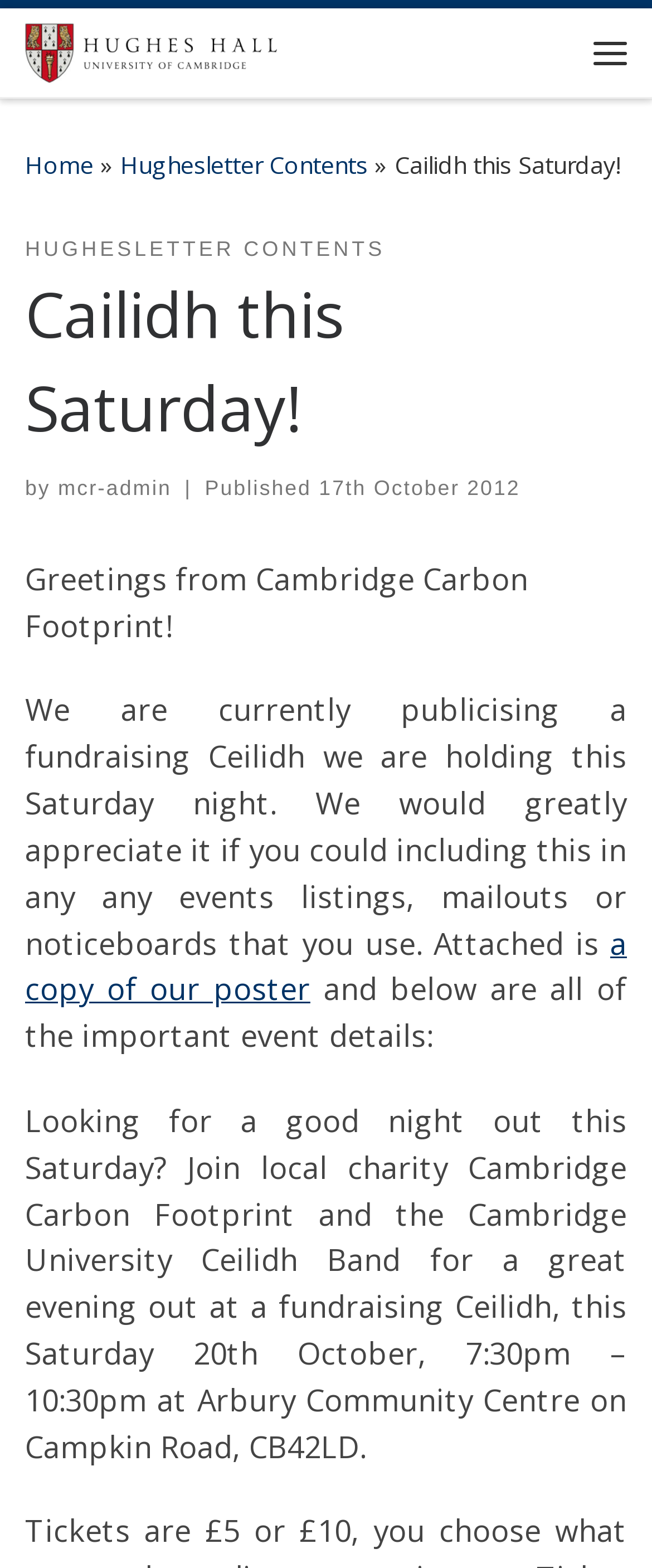Pinpoint the bounding box coordinates of the element to be clicked to execute the instruction: "Open the attached poster".

[0.038, 0.588, 0.962, 0.644]